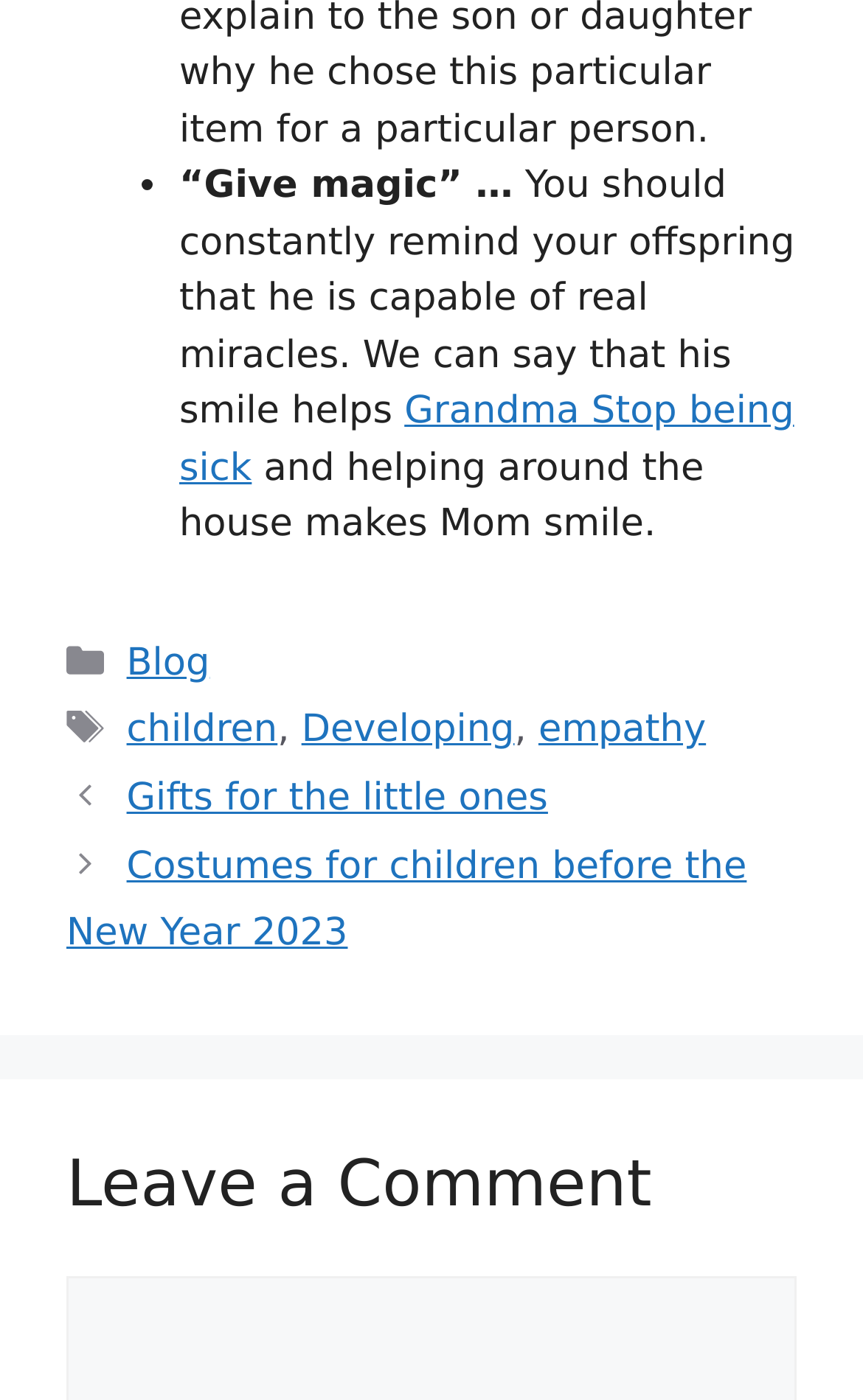What is the title of the previous post?
Refer to the image and provide a concise answer in one word or phrase.

Gifts for the little ones